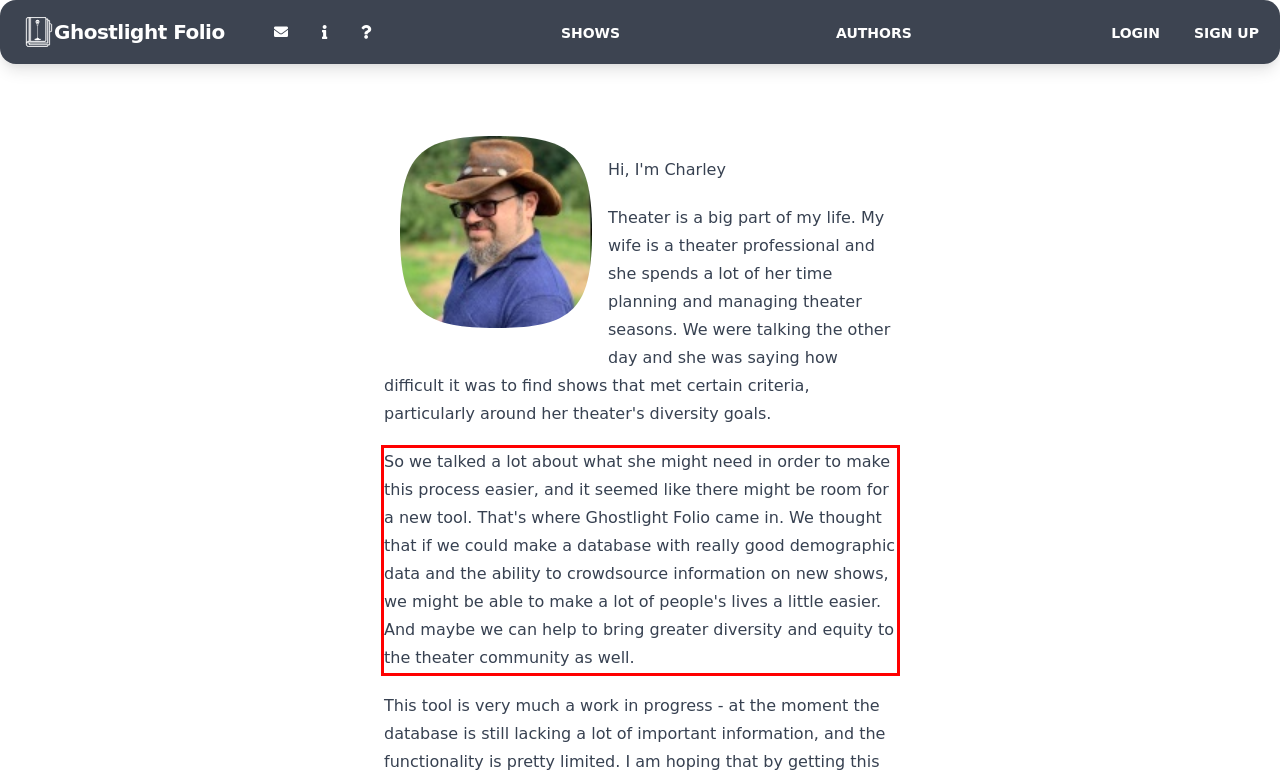Given a webpage screenshot, identify the text inside the red bounding box using OCR and extract it.

So we talked a lot about what she might need in order to make this process easier, and it seemed like there might be room for a new tool. That's where Ghostlight Folio came in. We thought that if we could make a database with really good demographic data and the ability to crowdsource information on new shows, we might be able to make a lot of people's lives a little easier. And maybe we can help to bring greater diversity and equity to the theater community as well.